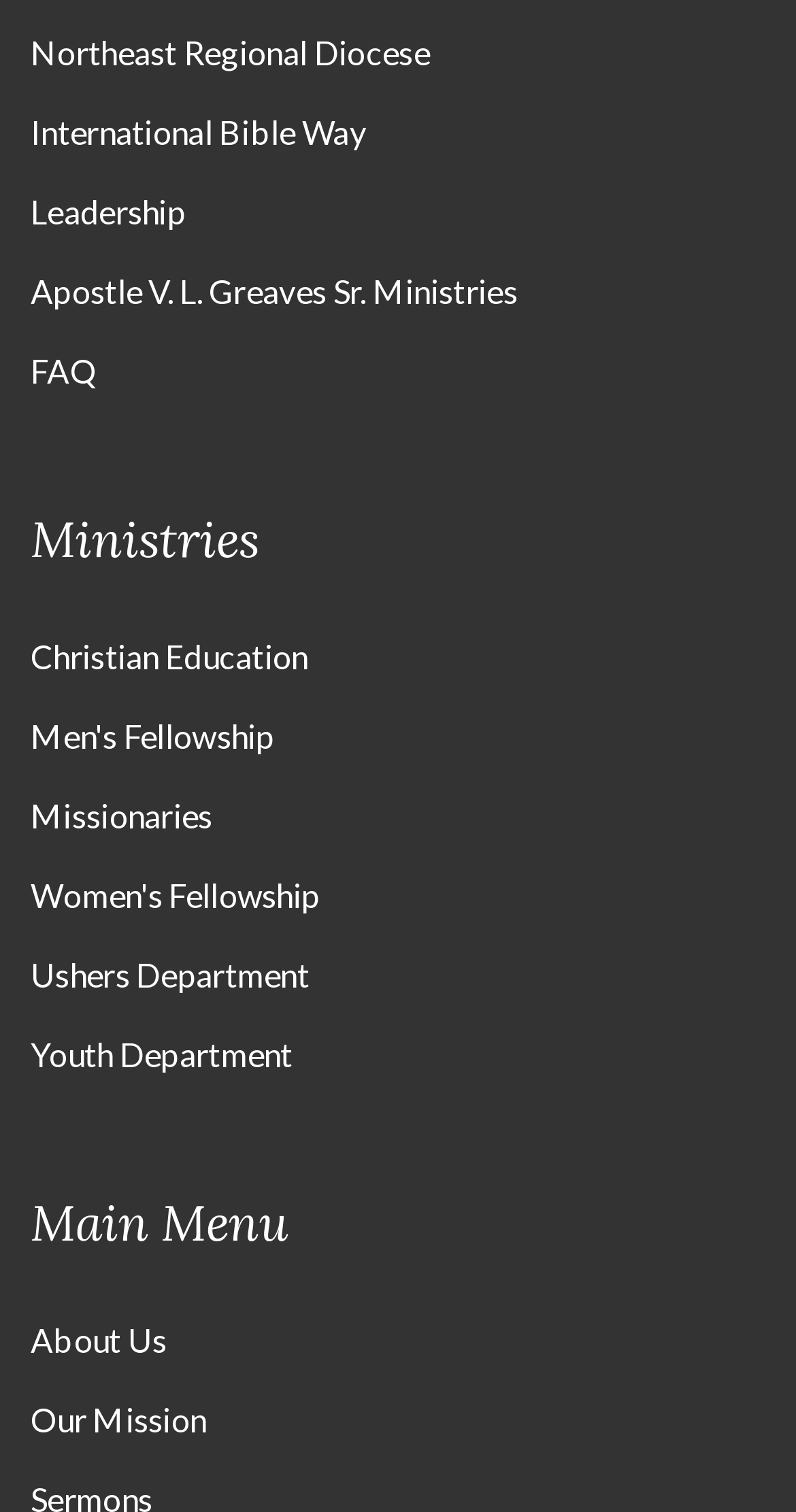Provide a brief response to the question using a single word or phrase: 
How many links are present on the webpage?

12